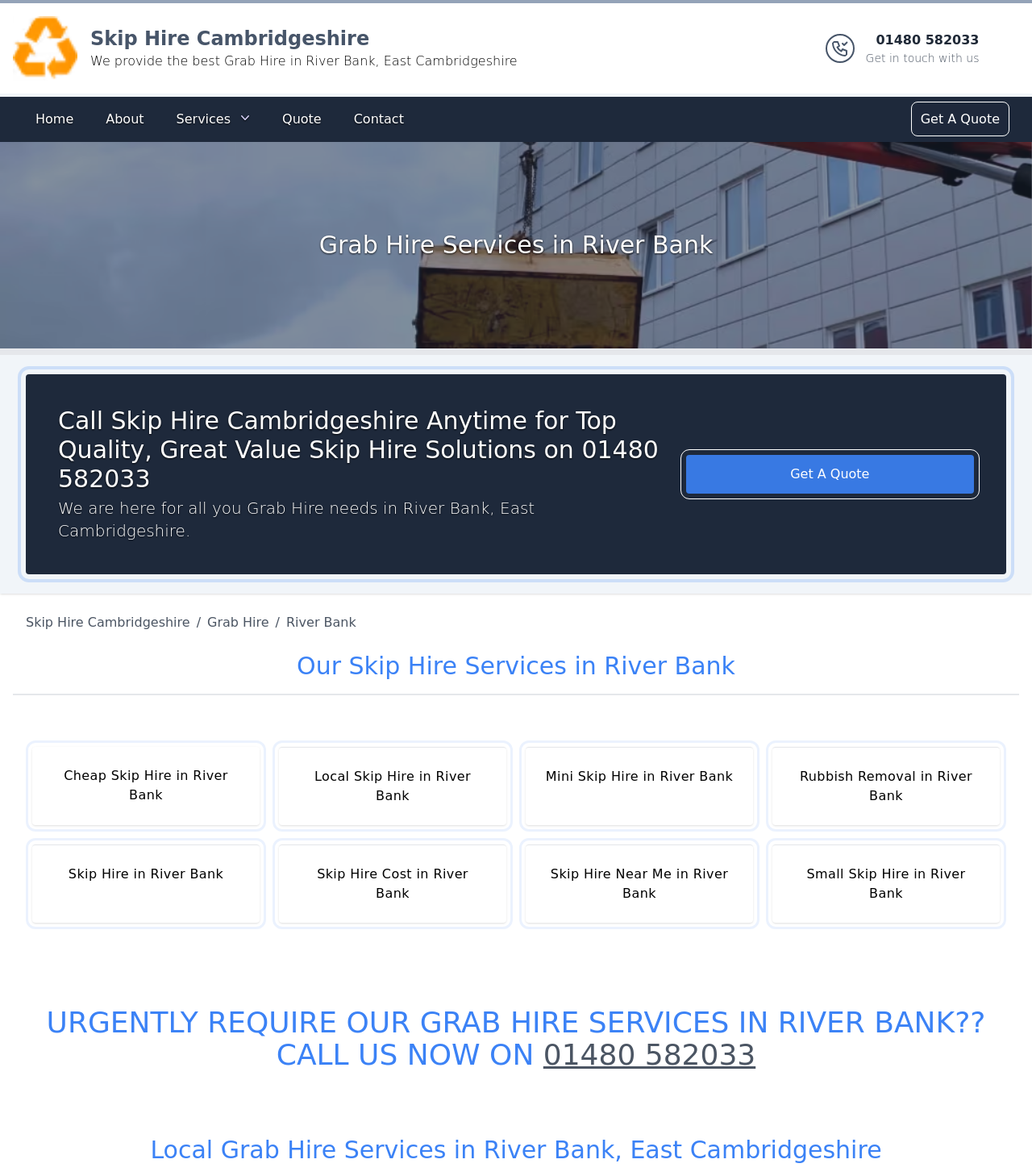Present a detailed account of what is displayed on the webpage.

The webpage is about Grab Hire services in River Bank, East Cambridgeshire, provided by Skip Hire Cambridgeshire. At the top, there is a banner with the company's logo and a brief description. Below the banner, there is a large image related to Grab Hire services. 

On the top-right corner, there is a phone number, 01480 582033, with a call-to-action to get in touch with the company. Next to it, there is a link to the company's homepage. The main navigation menu is located below, with links to Home, About, Services, Quote, and Contact.

The main content of the webpage is divided into sections. The first section has a heading "Grab Hire Services in River Bank" and a large image related to the service. Below the image, there is a heading that encourages visitors to call the company for top-quality skip hire solutions. 

The next section has a heading "Our Skip Hire Services in River Bank" and lists several links to specific services, including Cheap Skip Hire, Local Skip Hire, Mini Skip Hire, Rubbish Removal, and more. 

Finally, there is a section with a heading that urges visitors to call the company urgently if they require Grab Hire services in River Bank, with the phone number 01480 582033 prominently displayed.